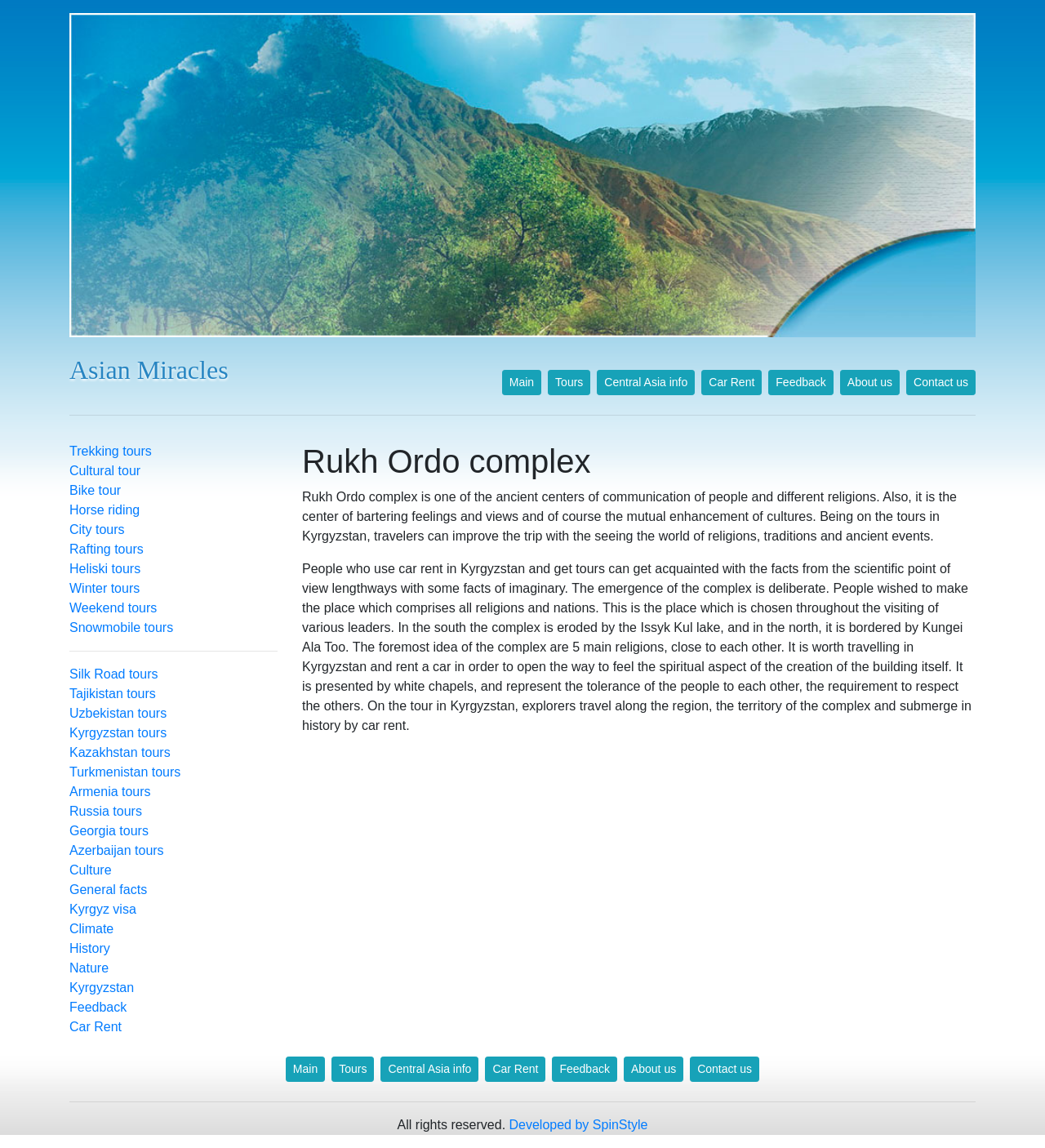What is the location of the Rukh Ordo complex?
Based on the screenshot, provide your answer in one word or phrase.

Between Issyk Kul lake and Kungei Ala Too